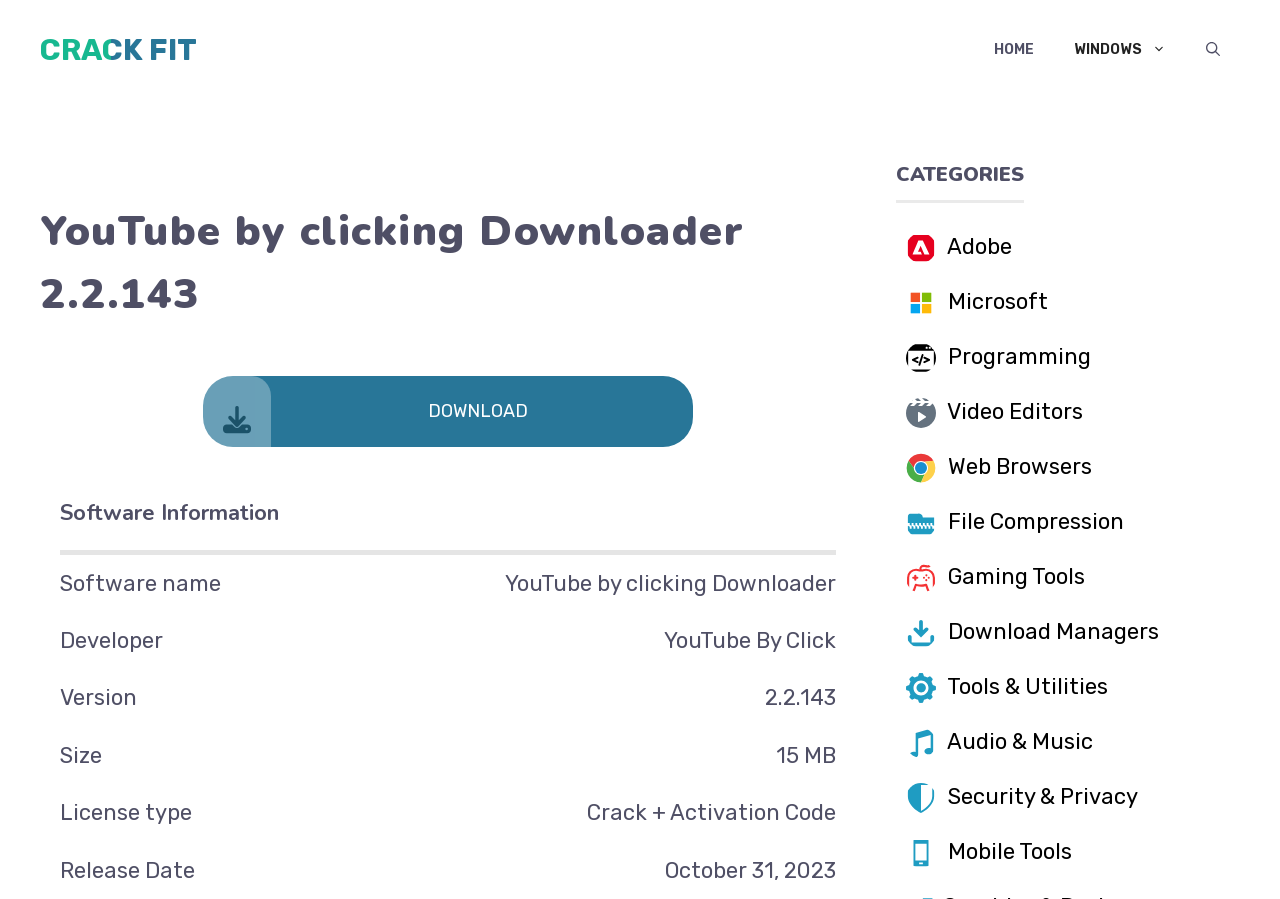Given the description Adobe, predict the bounding box coordinates of the UI element. Ensure the coordinates are in the format (top-left x, top-left y, bottom-right x, bottom-right y) and all values are between 0 and 1.

[0.7, 0.248, 0.969, 0.304]